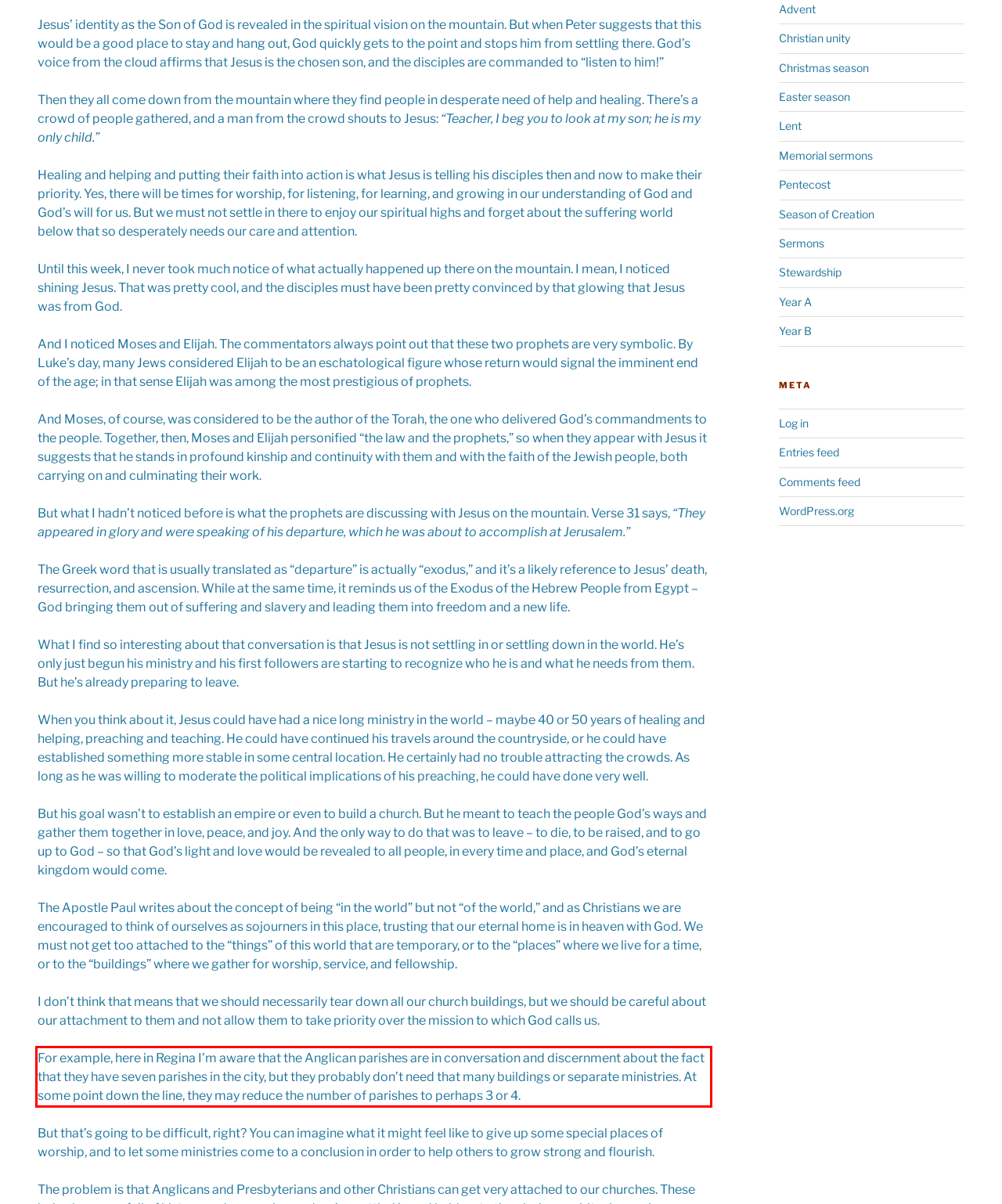You are given a webpage screenshot with a red bounding box around a UI element. Extract and generate the text inside this red bounding box.

For example, here in Regina I’m aware that the Anglican parishes are in conversation and discernment about the fact that they have seven parishes in the city, but they probably don’t need that many buildings or separate ministries. At some point down the line, they may reduce the number of parishes to perhaps 3 or 4.